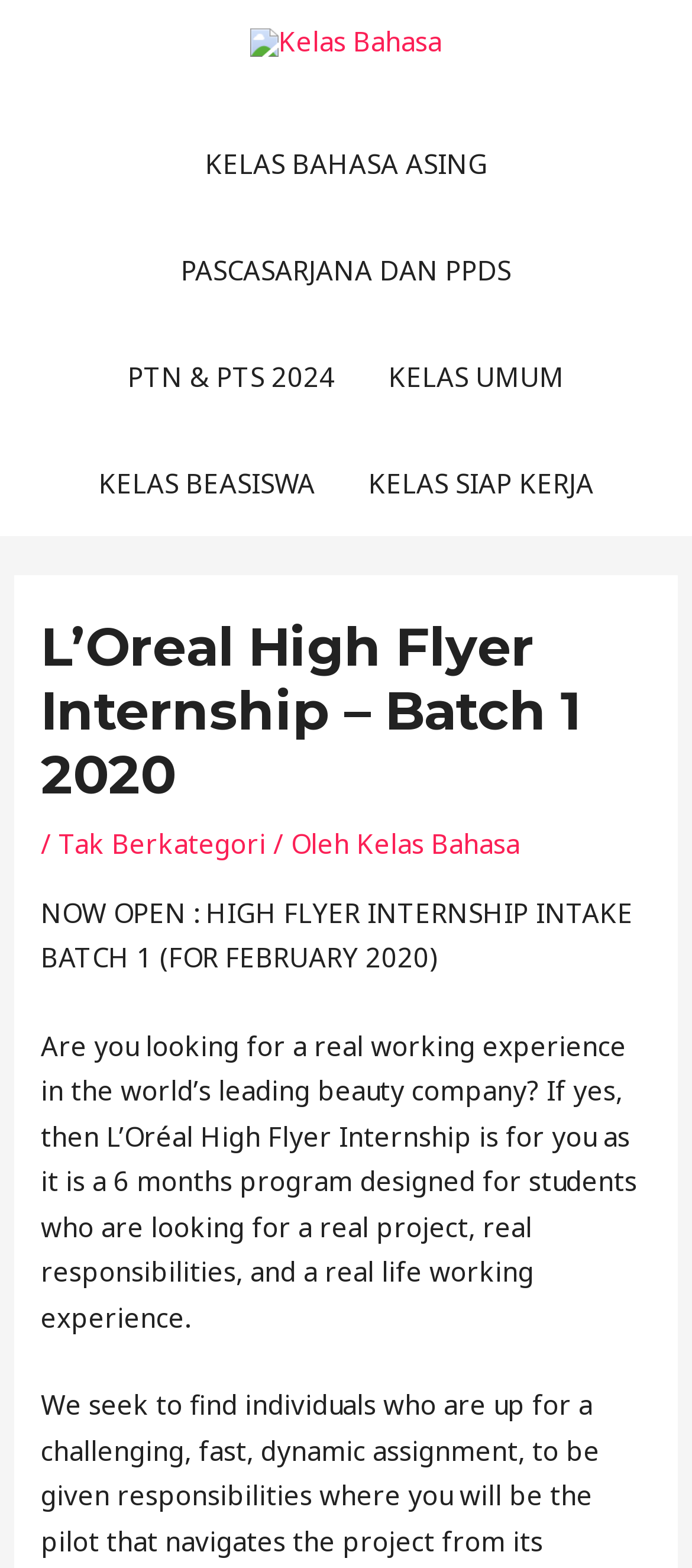Please answer the following question as detailed as possible based on the image: 
What is the batch number of the internship program?

The batch number of the internship program can be found in the heading of the webpage, which is 'L’Oreal High Flyer Internship – Batch 1 2020'.